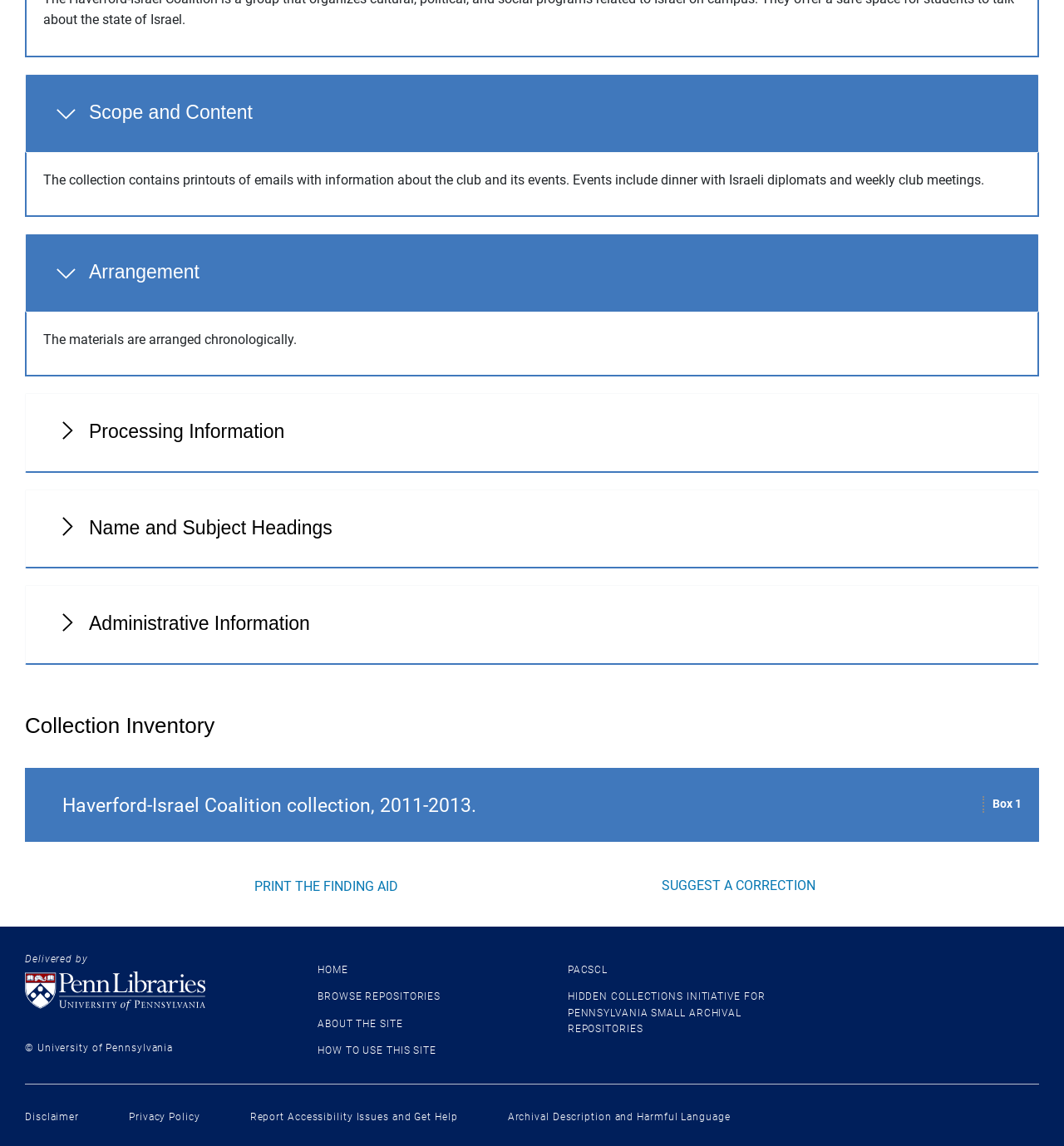What is the collection about?
Using the visual information, reply with a single word or short phrase.

Haverford-Israel Coalition